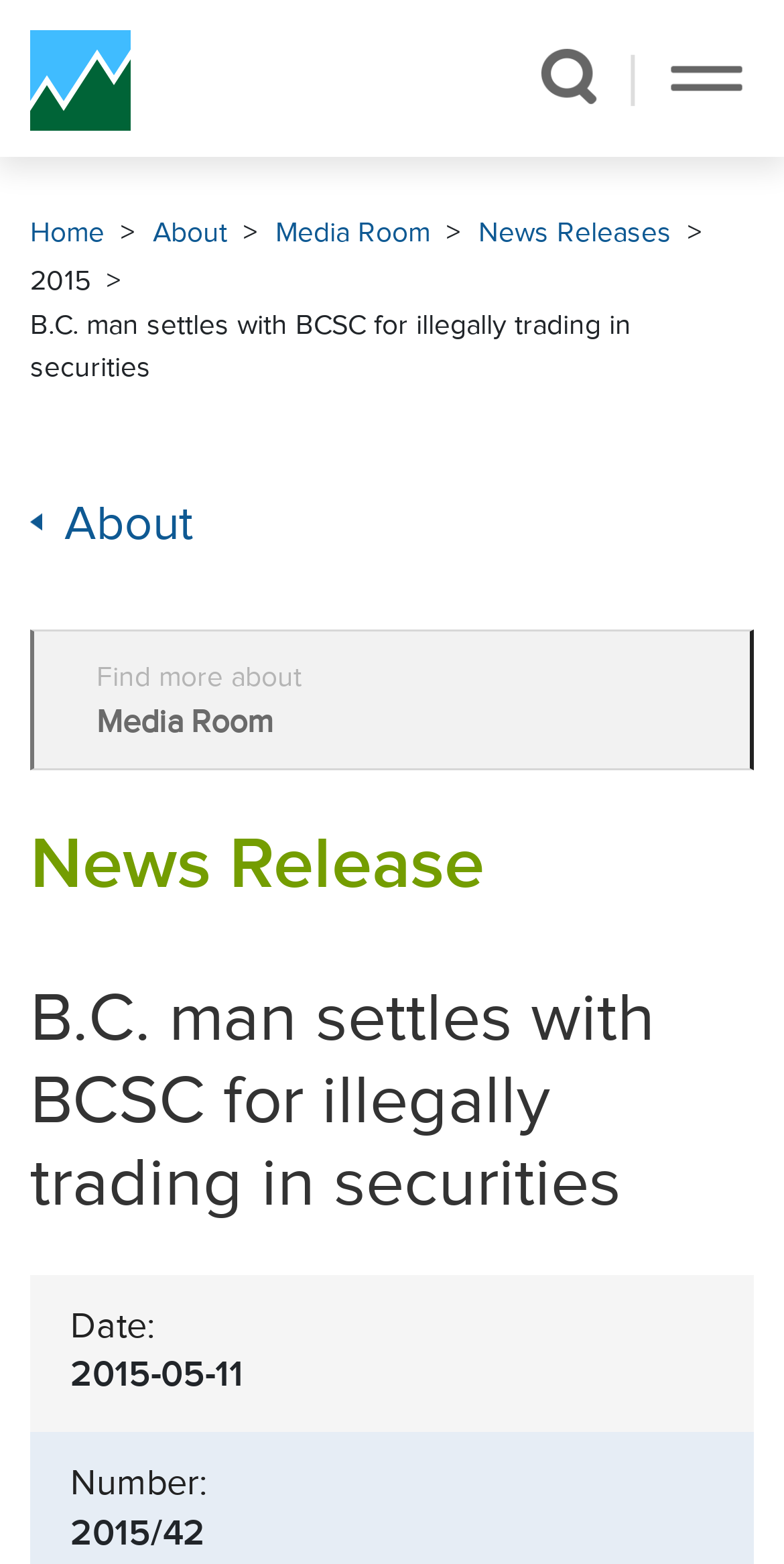Analyze the image and give a detailed response to the question:
What is the date of the news release?

I found the date of the news release by looking at the 'Date:' heading and the corresponding static text '2015-05-11' below it.